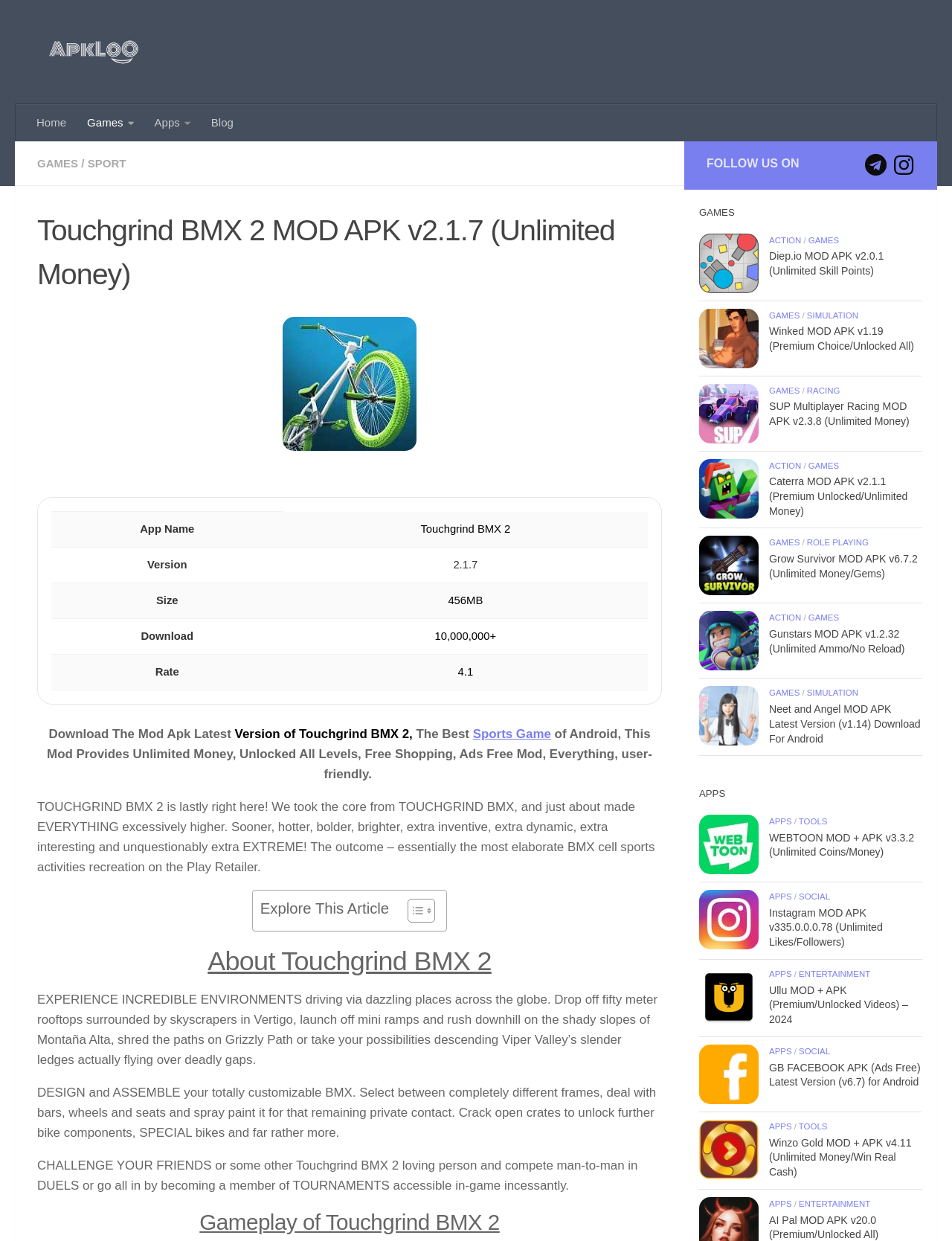Provide a thorough and detailed response to the question by examining the image: 
What is the benefit of this mod apk?

The benefits of this mod apk are mentioned in the text 'This Mod Apk Includes Unlimited Money, Free Shopping', which indicates that the mod apk provides unlimited money and free shopping.